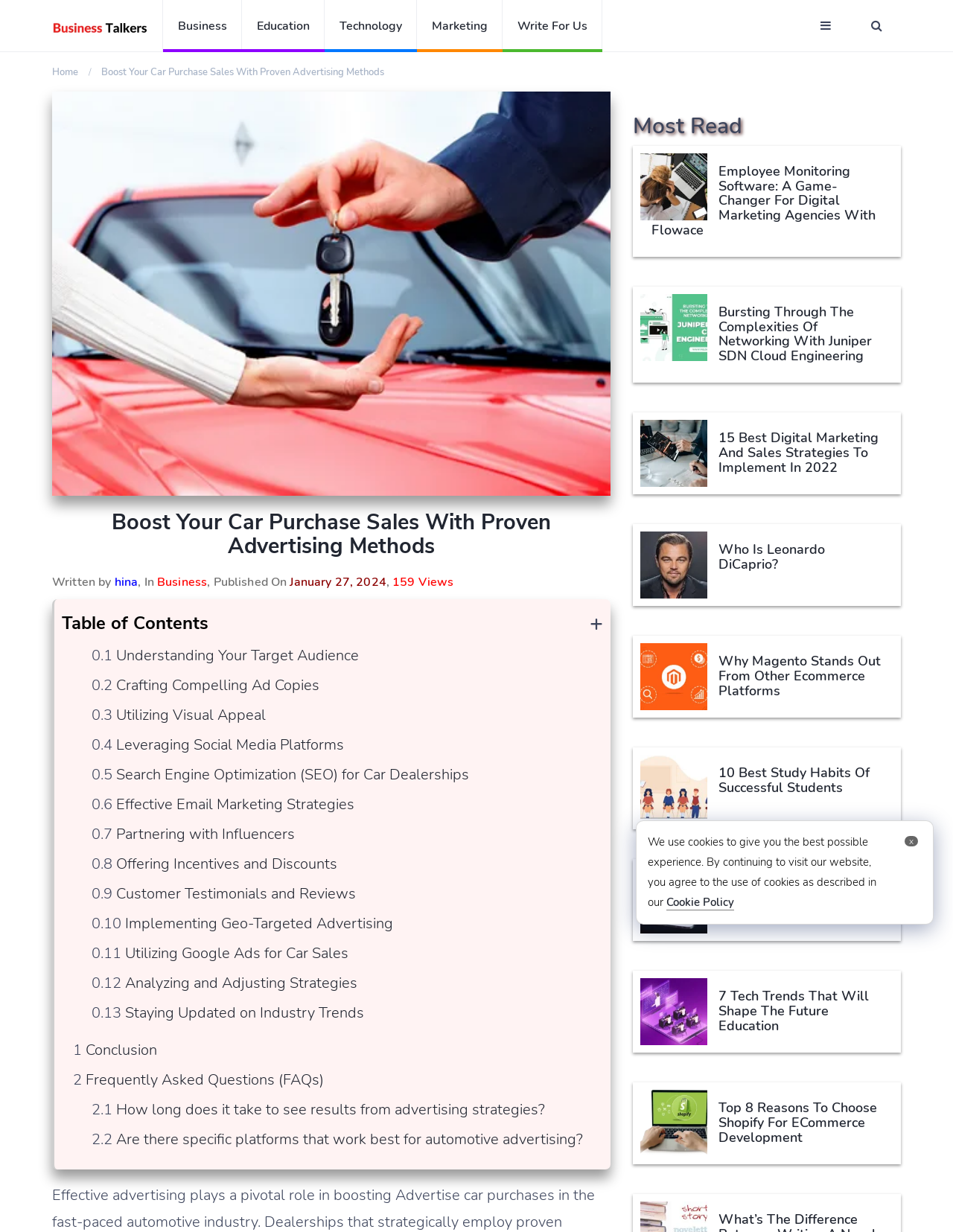What is the author's name?
Carefully analyze the image and provide a thorough answer to the question.

The author's name is mentioned in the article as 'hina', which is displayed below the article title and above the published date.